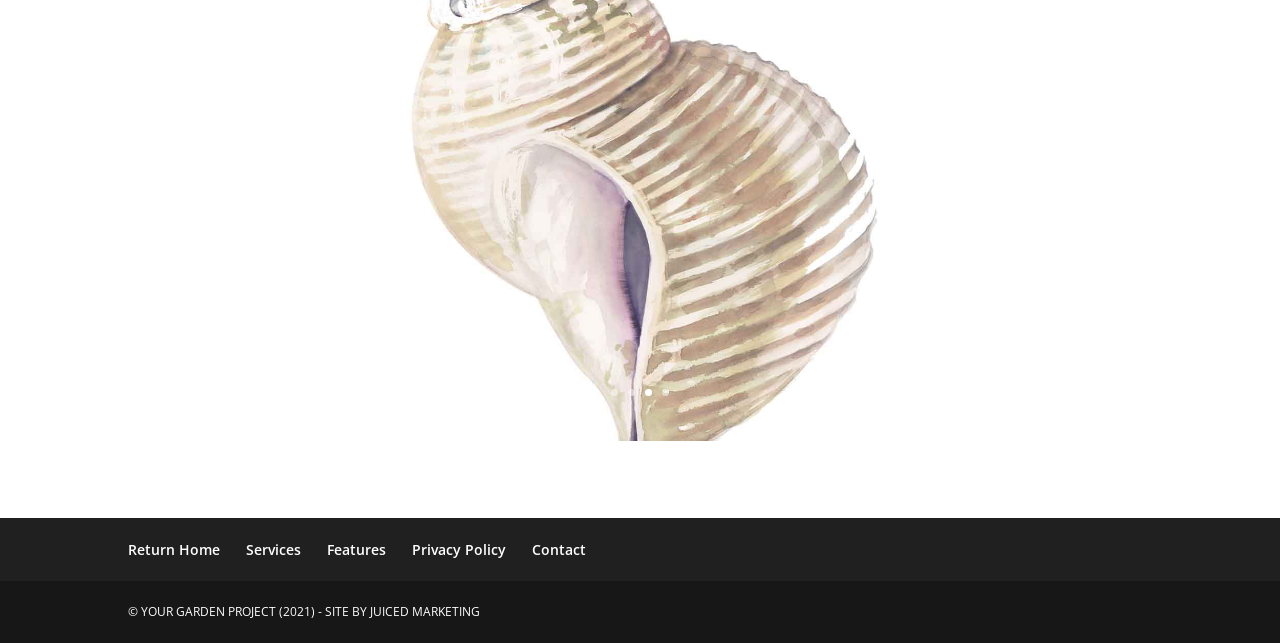What is the bottom-most text on the webpage?
Provide an in-depth and detailed explanation in response to the question.

I determined the bottom-most text by analyzing the y-coordinates of the bounding boxes. The text with the highest y-coordinate is the StaticText element '© YOUR GARDEN PROJECT (2021) - SITE BY' with a bounding box of [0.1, 0.938, 0.289, 0.965]. This text is likely the copyright information.